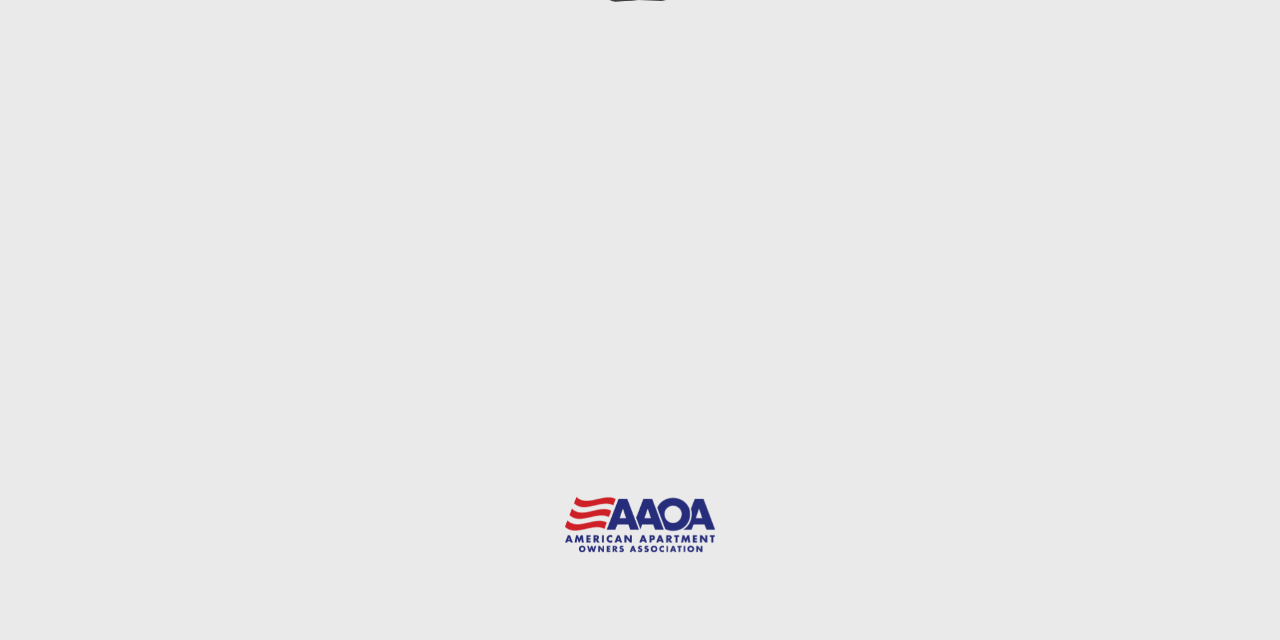Determine the bounding box of the UI component based on this description: "parent_node: RENT Magazine Q2 '22". The bounding box coordinates should be four float values between 0 and 1, i.e., [left, top, right, bottom].

[0.441, 0.722, 0.559, 0.916]